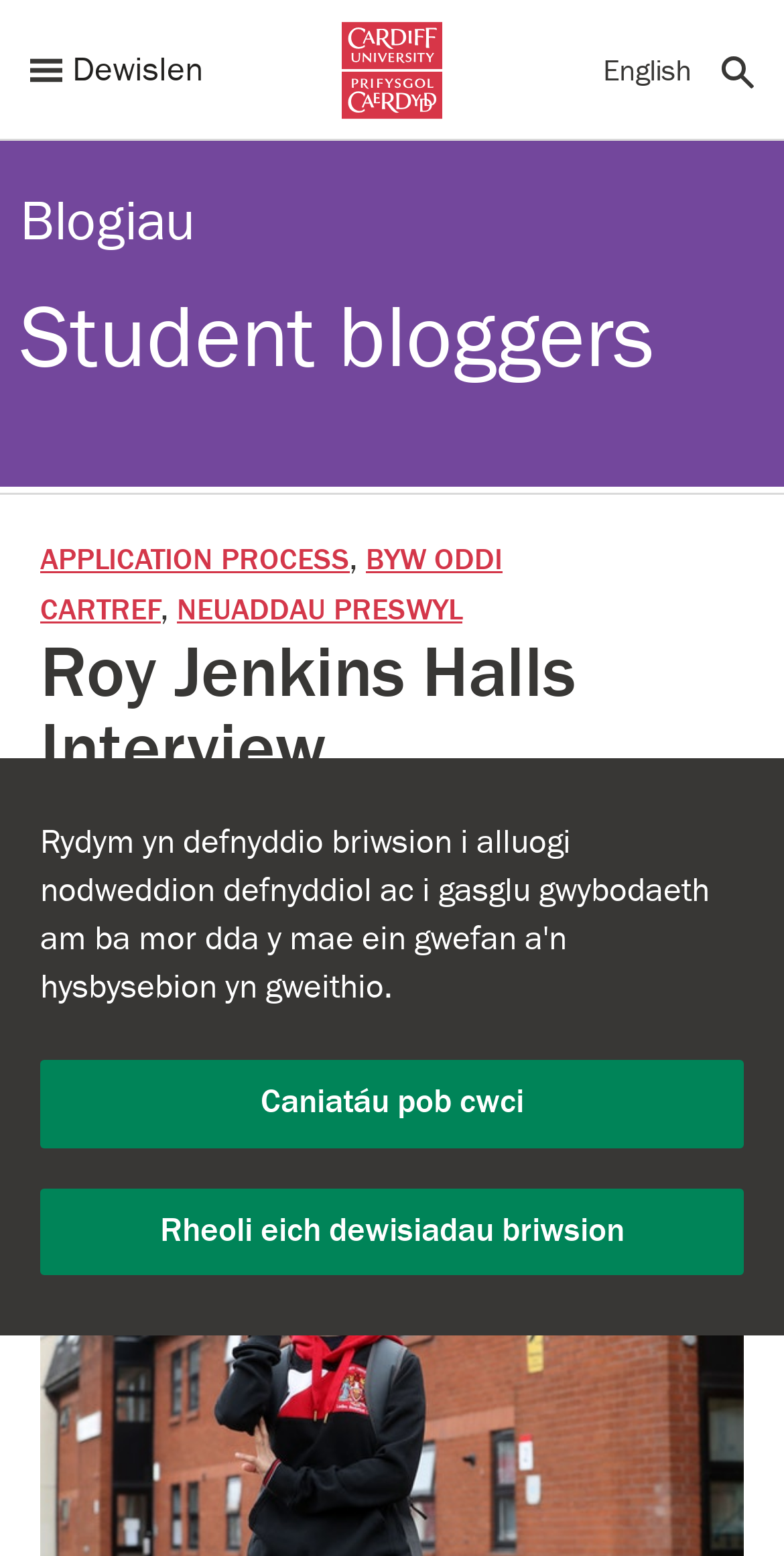Find the bounding box coordinates of the element you need to click on to perform this action: 'Click the menu button'. The coordinates should be represented by four float values between 0 and 1, in the format [left, top, right, bottom].

[0.0, 0.013, 0.436, 0.078]